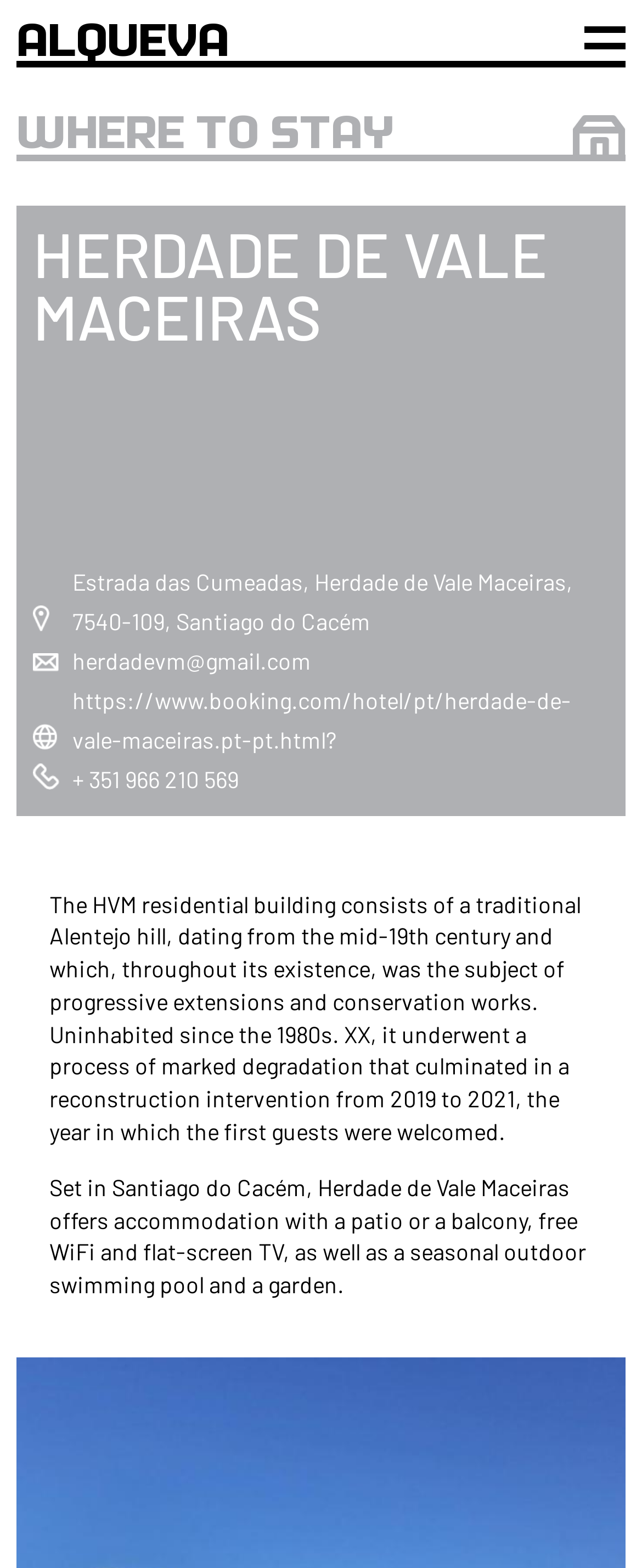Using the provided element description: "Alqueva", identify the bounding box coordinates. The coordinates should be four floats between 0 and 1 in the order [left, top, right, bottom].

[0.026, 0.01, 0.356, 0.04]